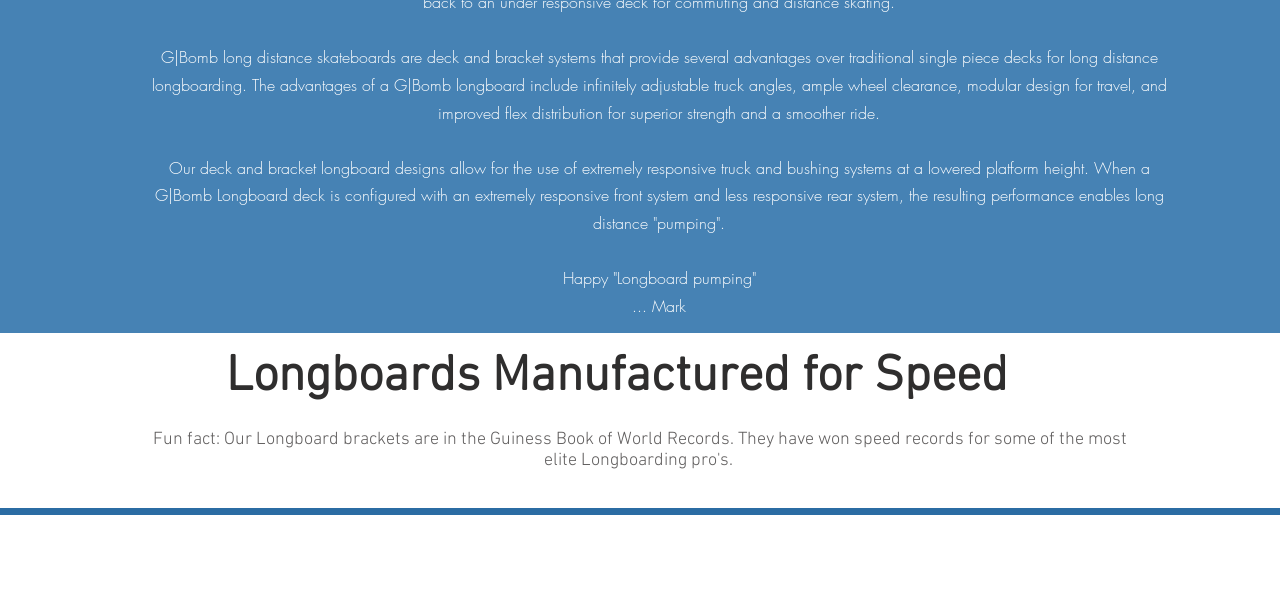Please identify the bounding box coordinates of the element on the webpage that should be clicked to follow this instruction: "Select Longboard Bracket". The bounding box coordinates should be given as four float numbers between 0 and 1, formatted as [left, top, right, bottom].

[0.486, 0.87, 0.679, 0.936]